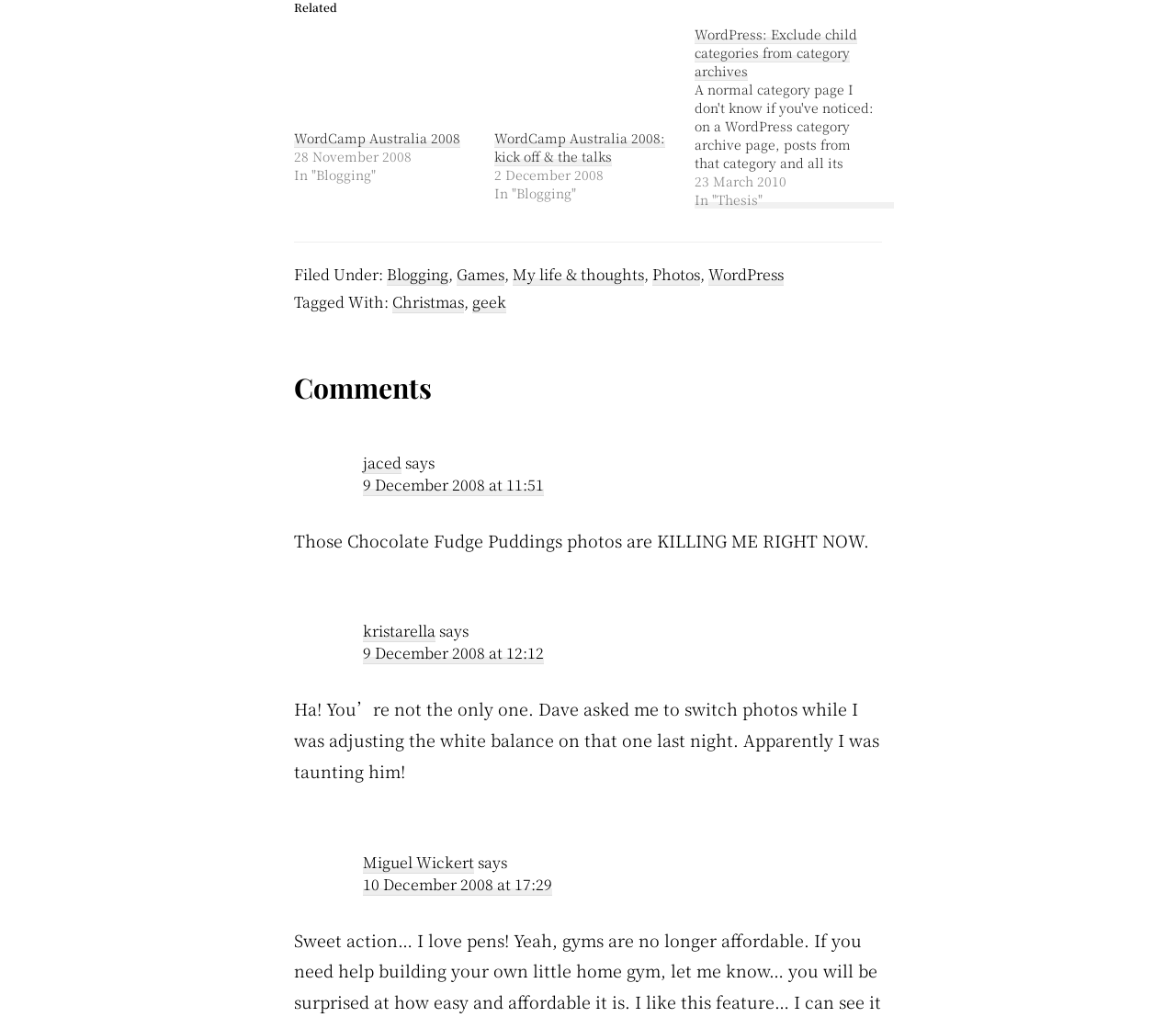What is the tag of the post 'WordCamp Australia 2008'?
Make sure to answer the question with a detailed and comprehensive explanation.

I found the tag of the post 'WordCamp Australia 2008' by looking at the link element with the text 'Christmas' which is located in the footer section of the page.